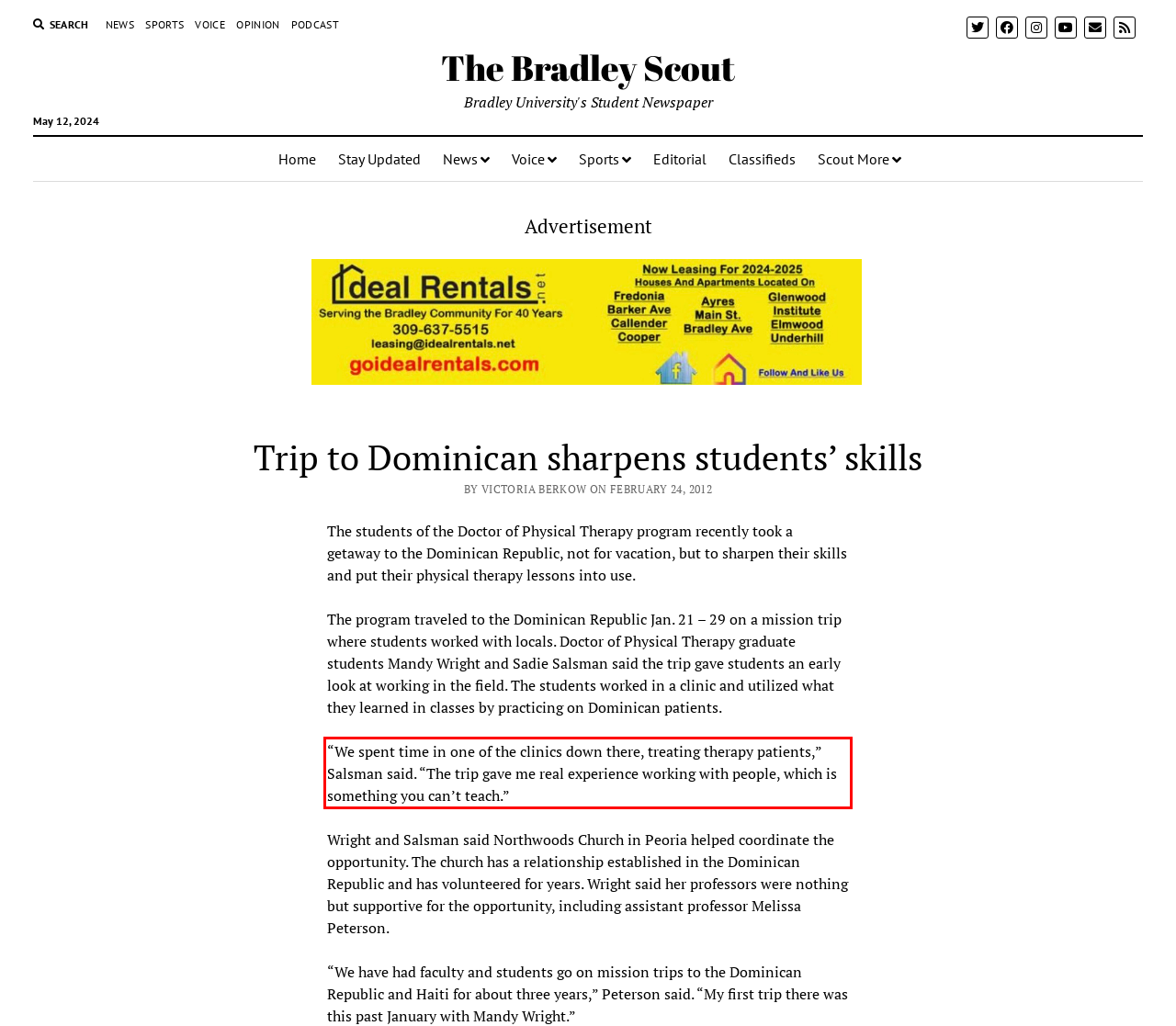From the provided screenshot, extract the text content that is enclosed within the red bounding box.

“We spent time in one of the clinics down there, treating therapy patients,” Salsman said. “The trip gave me real experience working with people, which is something you can’t teach.”